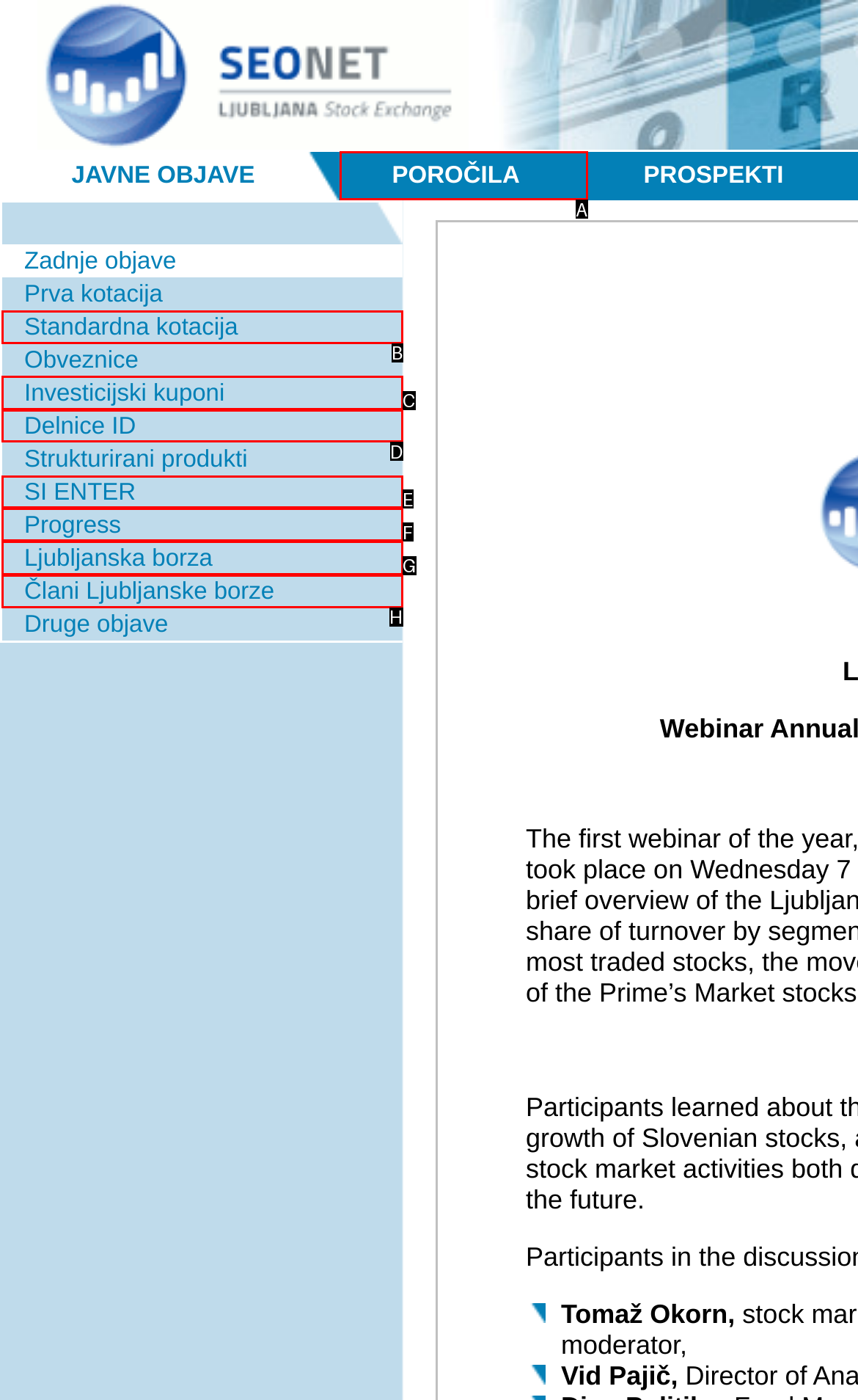Determine the letter of the element you should click to carry out the task: View POROČILA
Answer with the letter from the given choices.

A